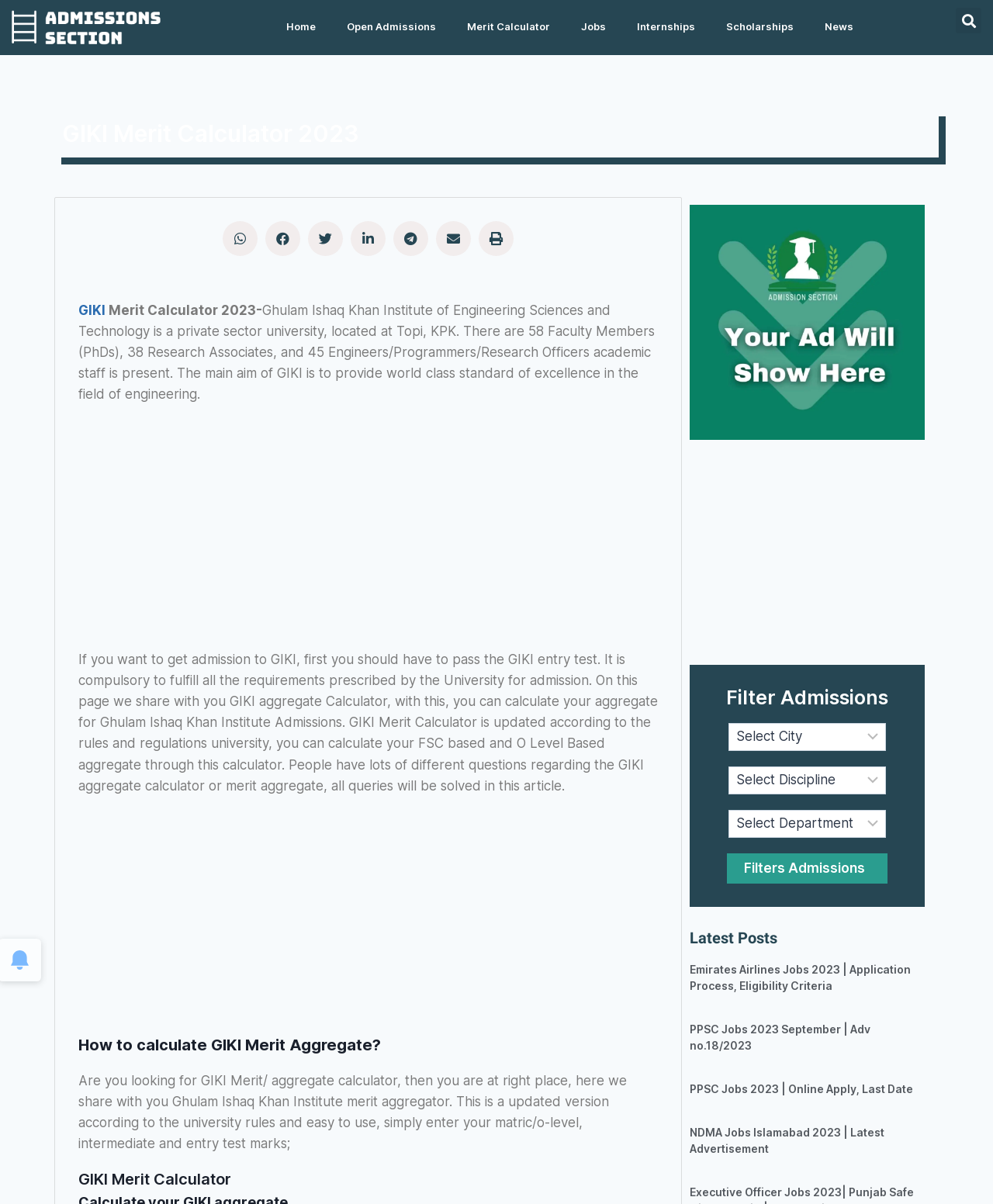What is the purpose of the GIKI Merit Calculator?
From the details in the image, answer the question comprehensively.

I found the answer by reading the static text on the webpage, which explains that 'GIKI Merit Calculator is updated according to the rules and regulations university, you can calculate your FSC based and O Level Based aggregate through this calculator.'